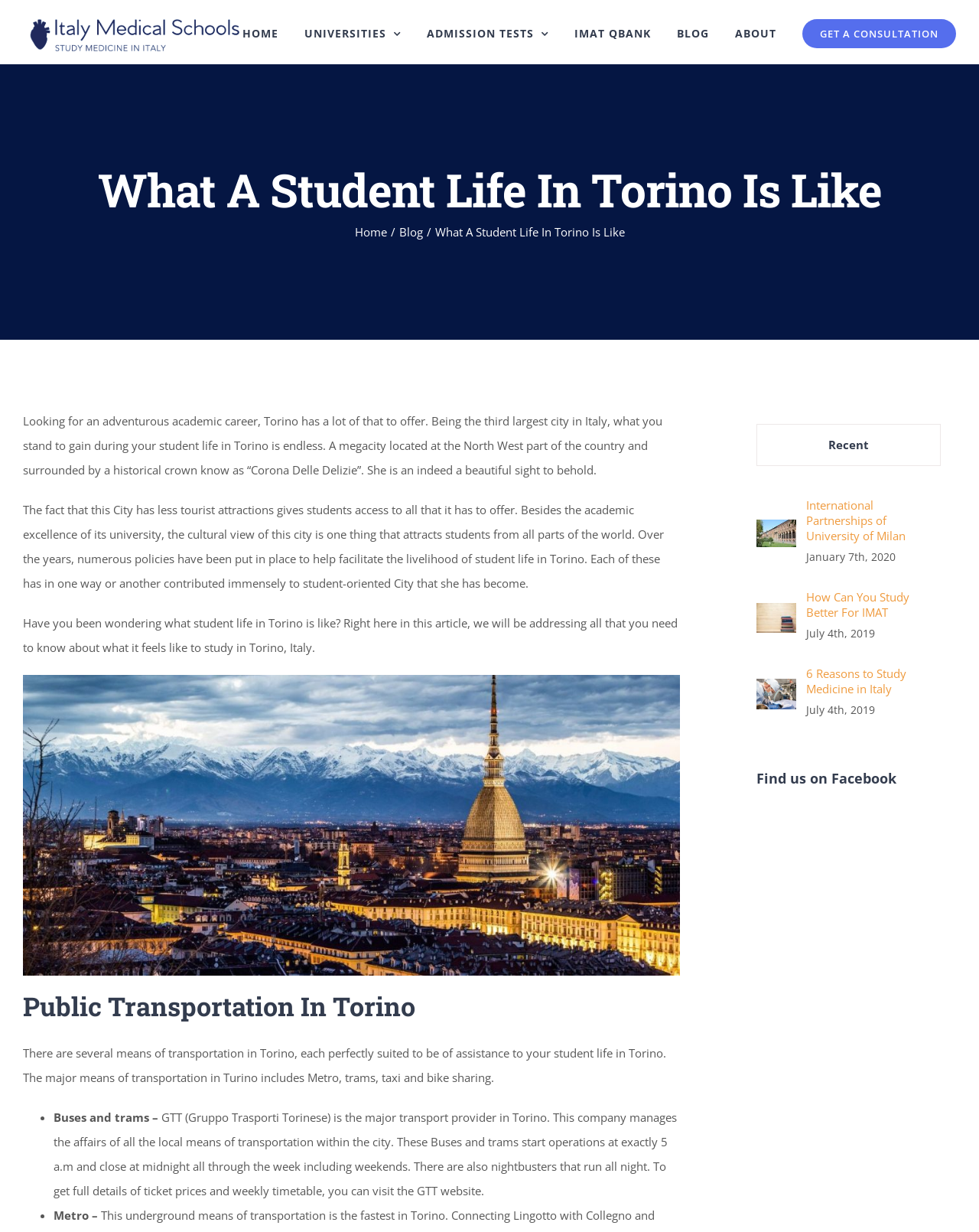Locate the bounding box coordinates of the area where you should click to accomplish the instruction: "Click on the 'Recent' link".

[0.774, 0.345, 0.96, 0.378]